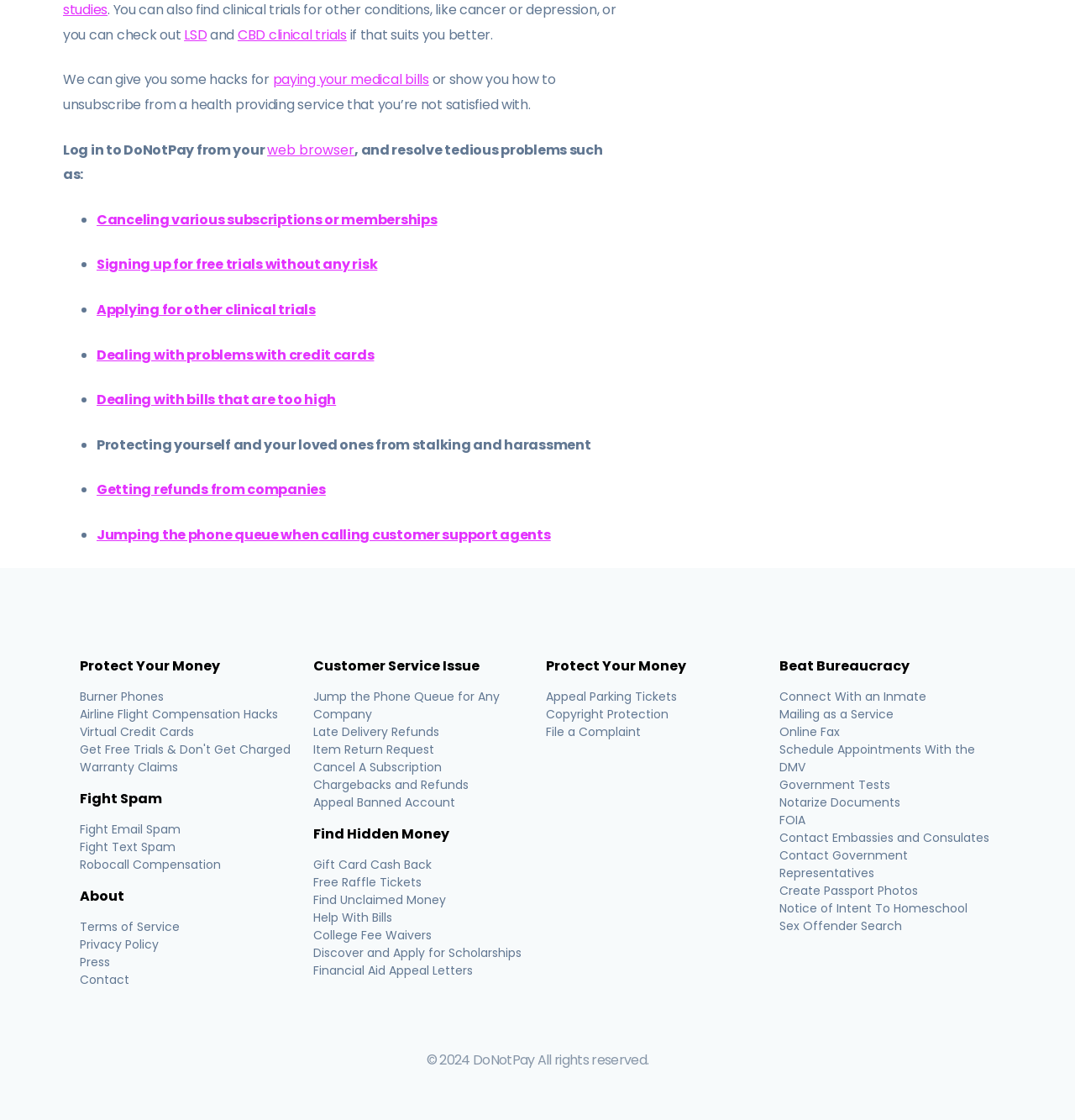Give a one-word or short-phrase answer to the following question: 
What is the primary purpose of this website?

Solve tedious problems